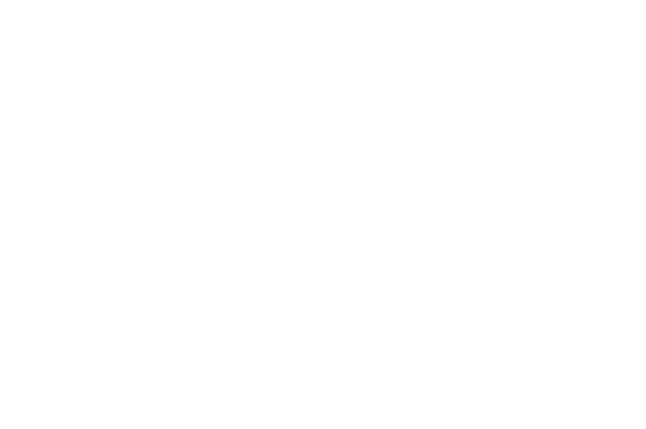Provide a comprehensive description of the image.

The image features a stylized representation of a star constellation, often referred to as "Sternbild." This visual element is likely used to emphasize the thematic aspect of comfort and tranquility associated with the holiday apartment. The surrounding text on the webpage describes the property as a fully furnished apartment located in Oberursel / Taunus, showcasing its spacious 100 square meters, modern furniture, and various appealing features, such as a south-facing balcony and good public transport links to Frankfurt. This enchanting star-themed illustration enhances the overall ambiance of the listing, inviting potential guests to envision their stay in a serene environment.